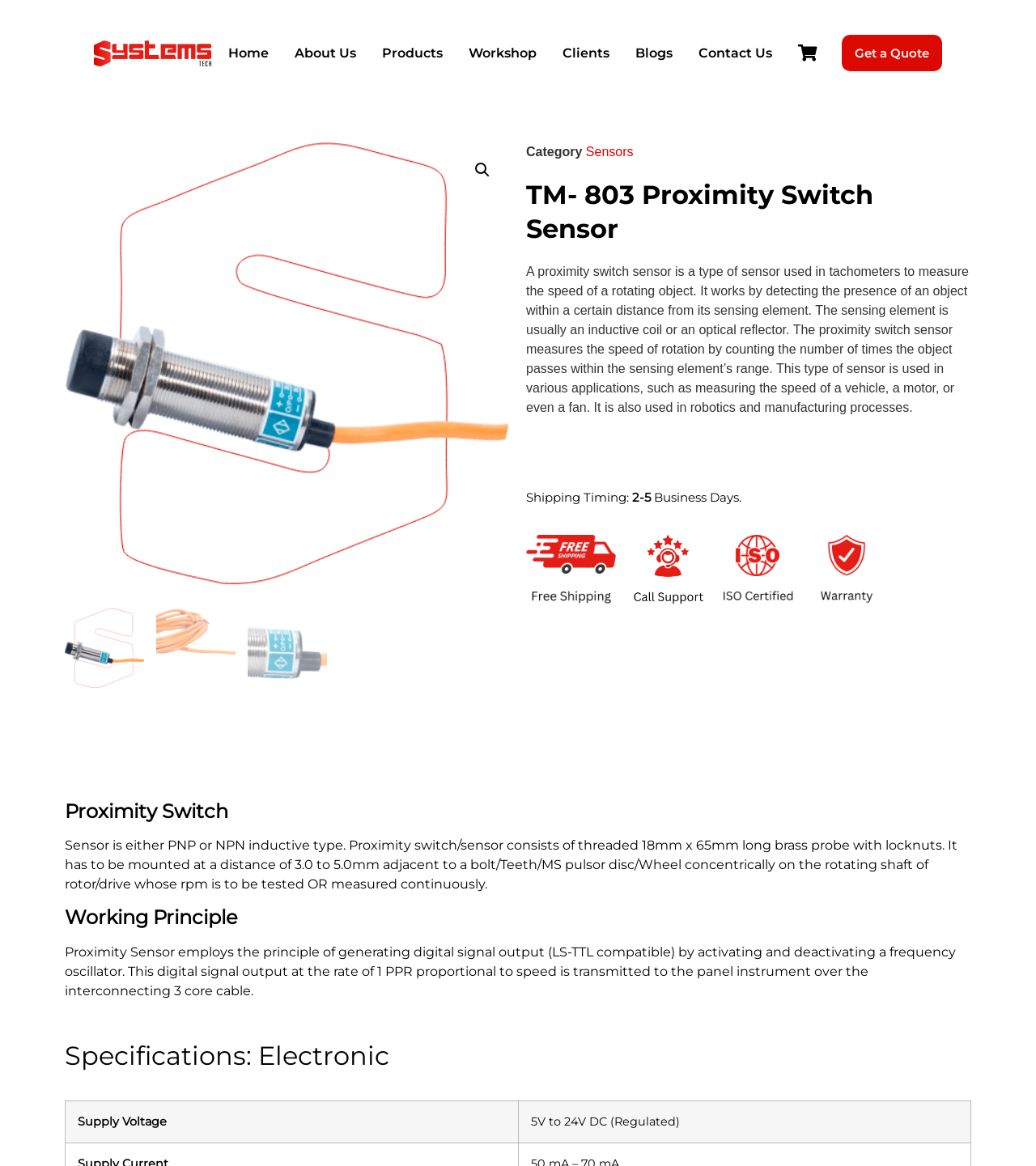Determine the bounding box coordinates for the UI element with the following description: "About Us". The coordinates should be four float numbers between 0 and 1, represented as [left, top, right, bottom].

[0.284, 0.036, 0.343, 0.055]